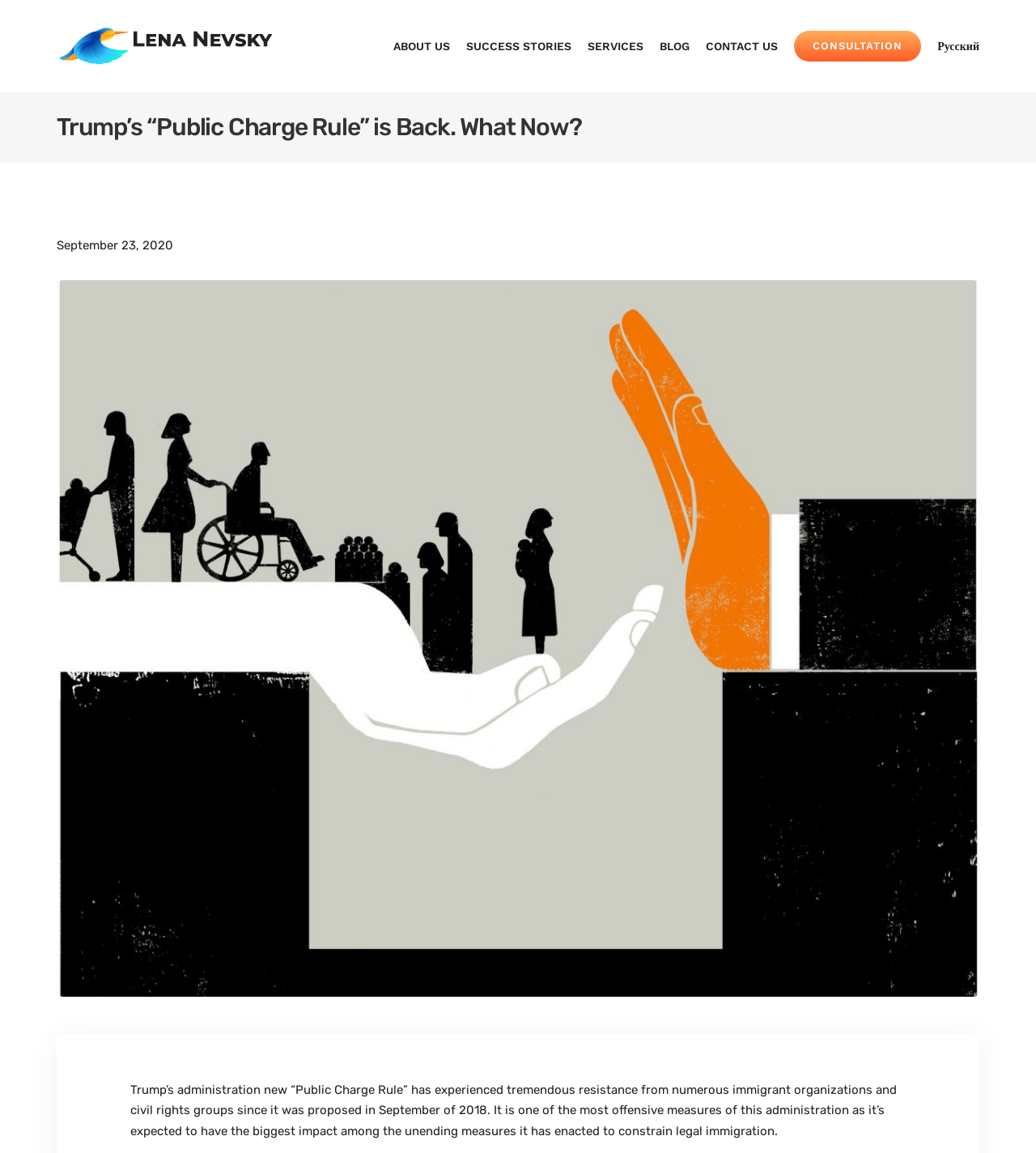Identify the bounding box coordinates necessary to click and complete the given instruction: "Read the BLOG".

[0.637, 0.021, 0.666, 0.059]